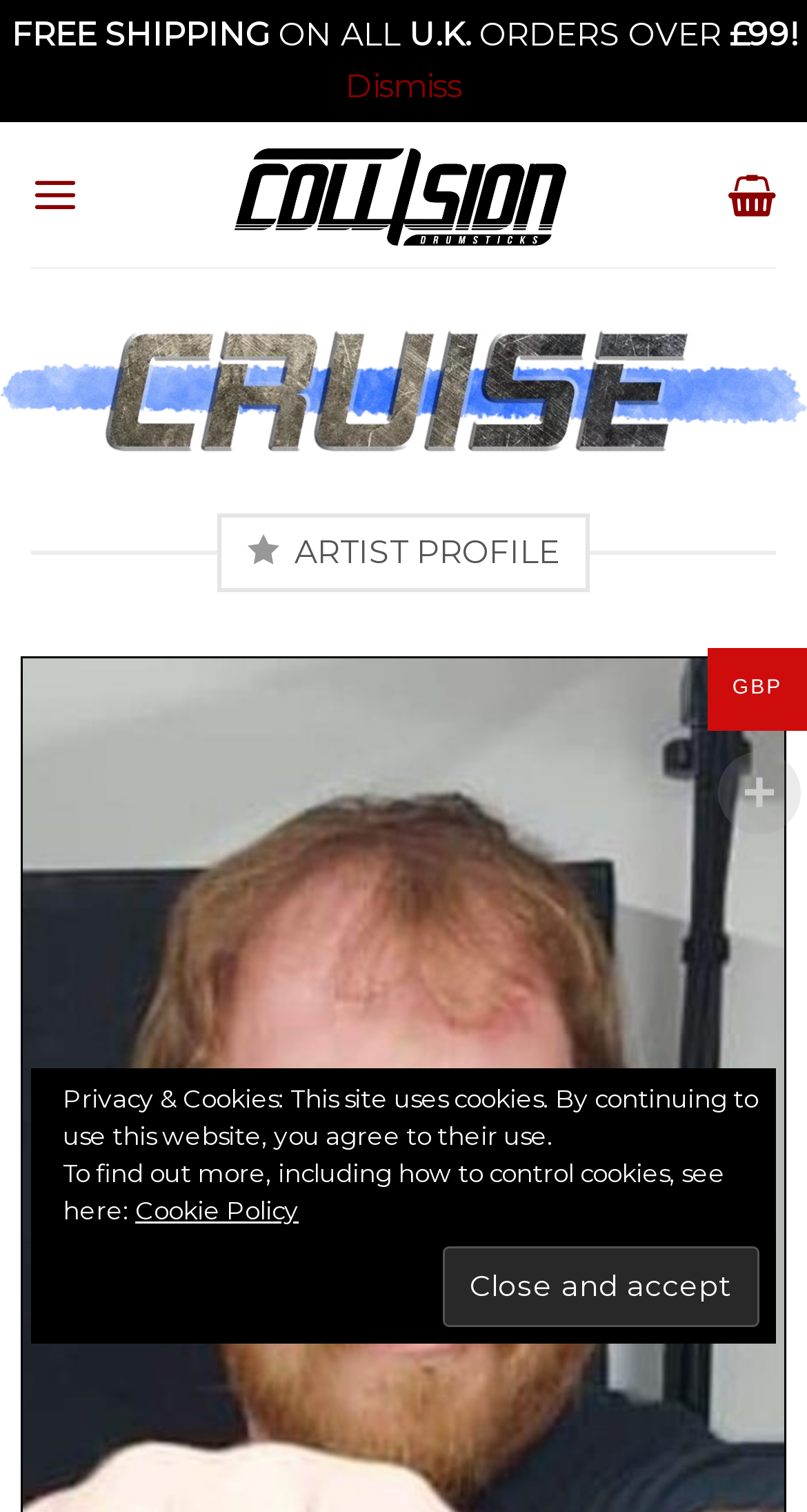What is the free shipping threshold?
Please respond to the question with a detailed and well-explained answer.

I found the free shipping threshold by looking at the top section of the webpage, where it says 'FREE SHIPPING ON ALL U.K. ORDERS OVER £99!'.